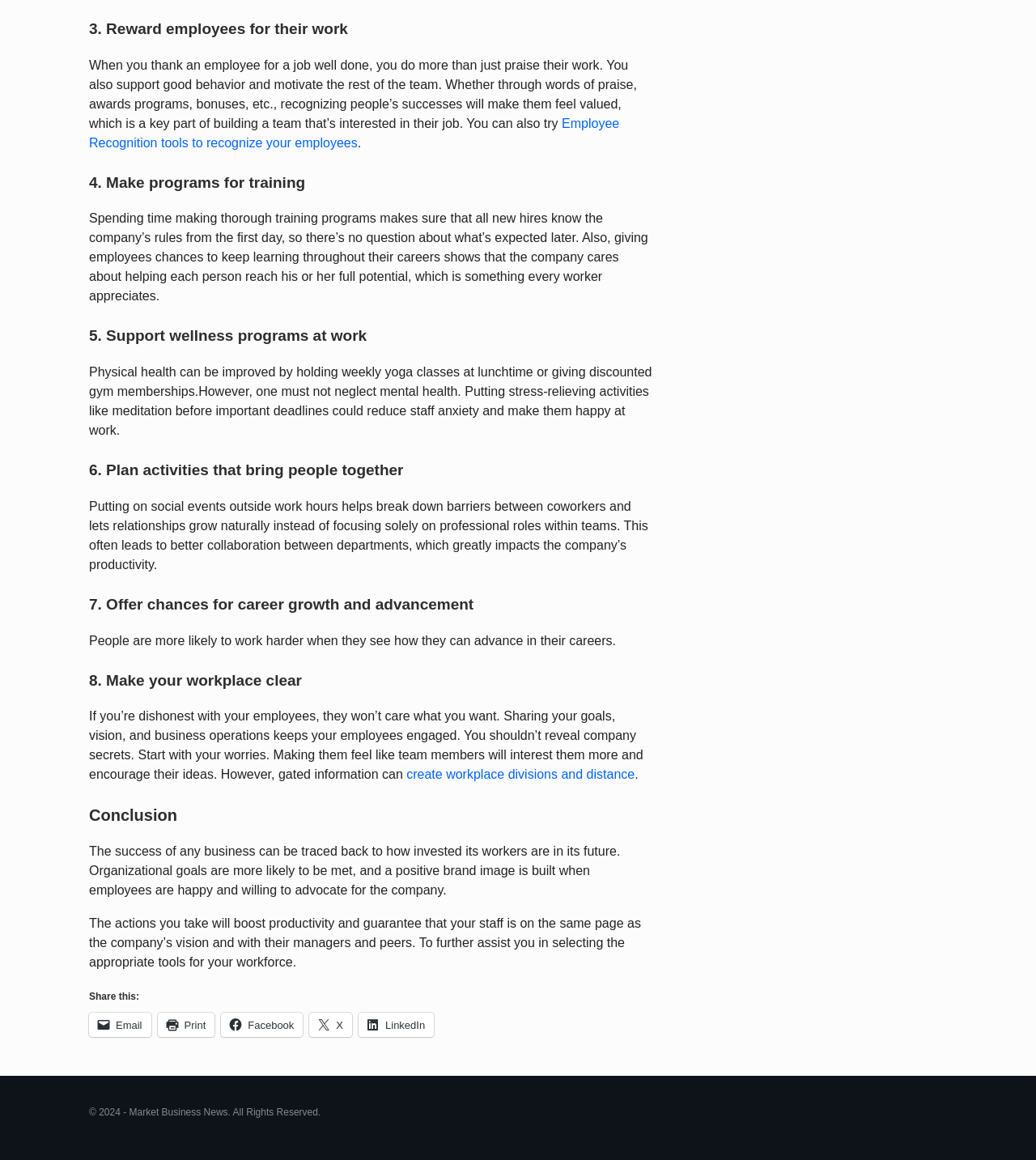What is the benefit of putting on social events outside work hours?
Answer the question in as much detail as possible.

According to the StaticText element, putting on social events outside work hours helps break down barriers between coworkers and leads to better collaboration between departments, which greatly impacts the company's productivity.